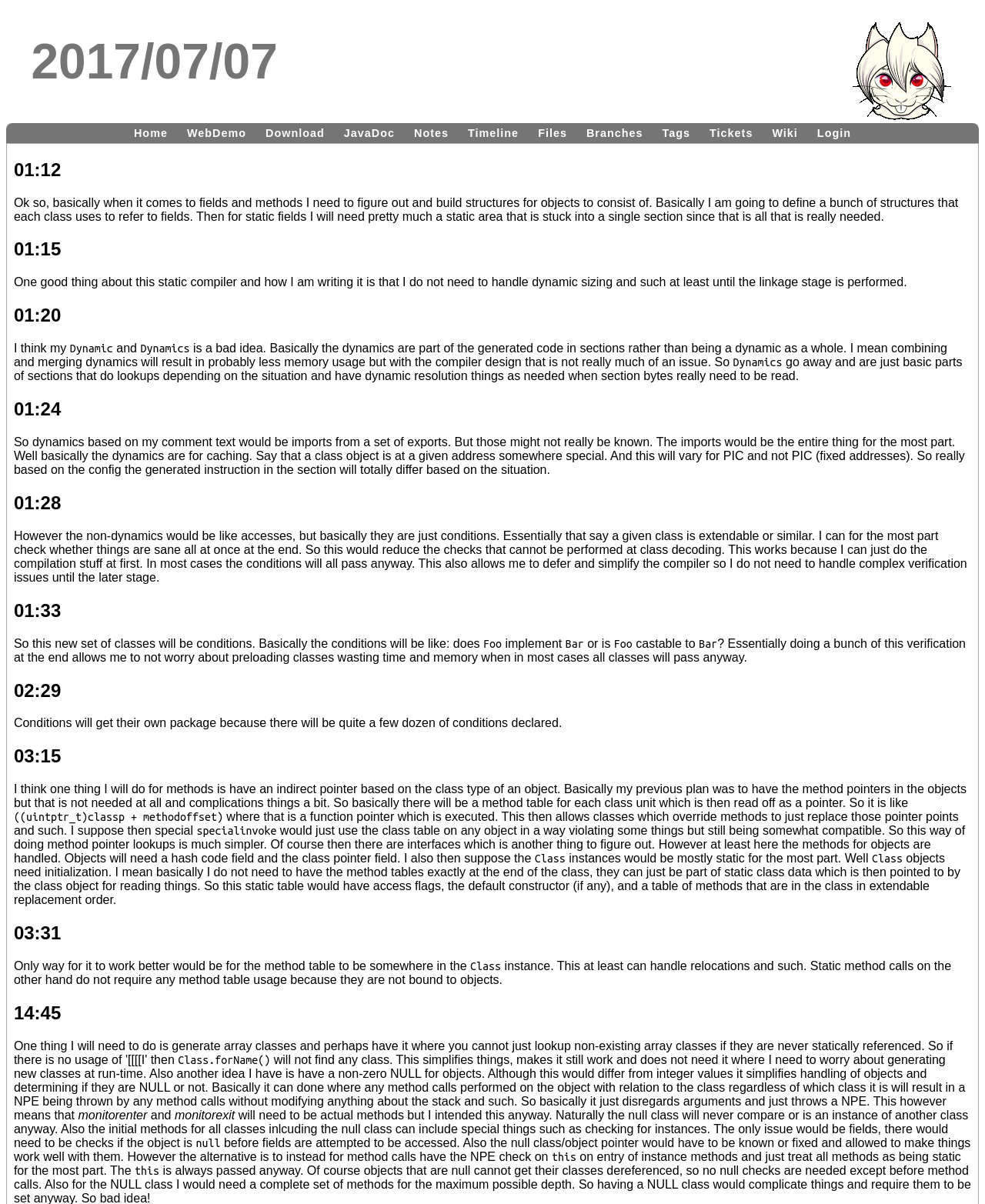What is the format of the timestamps in the headings? Using the information from the screenshot, answer with a single word or phrase.

HH:MM